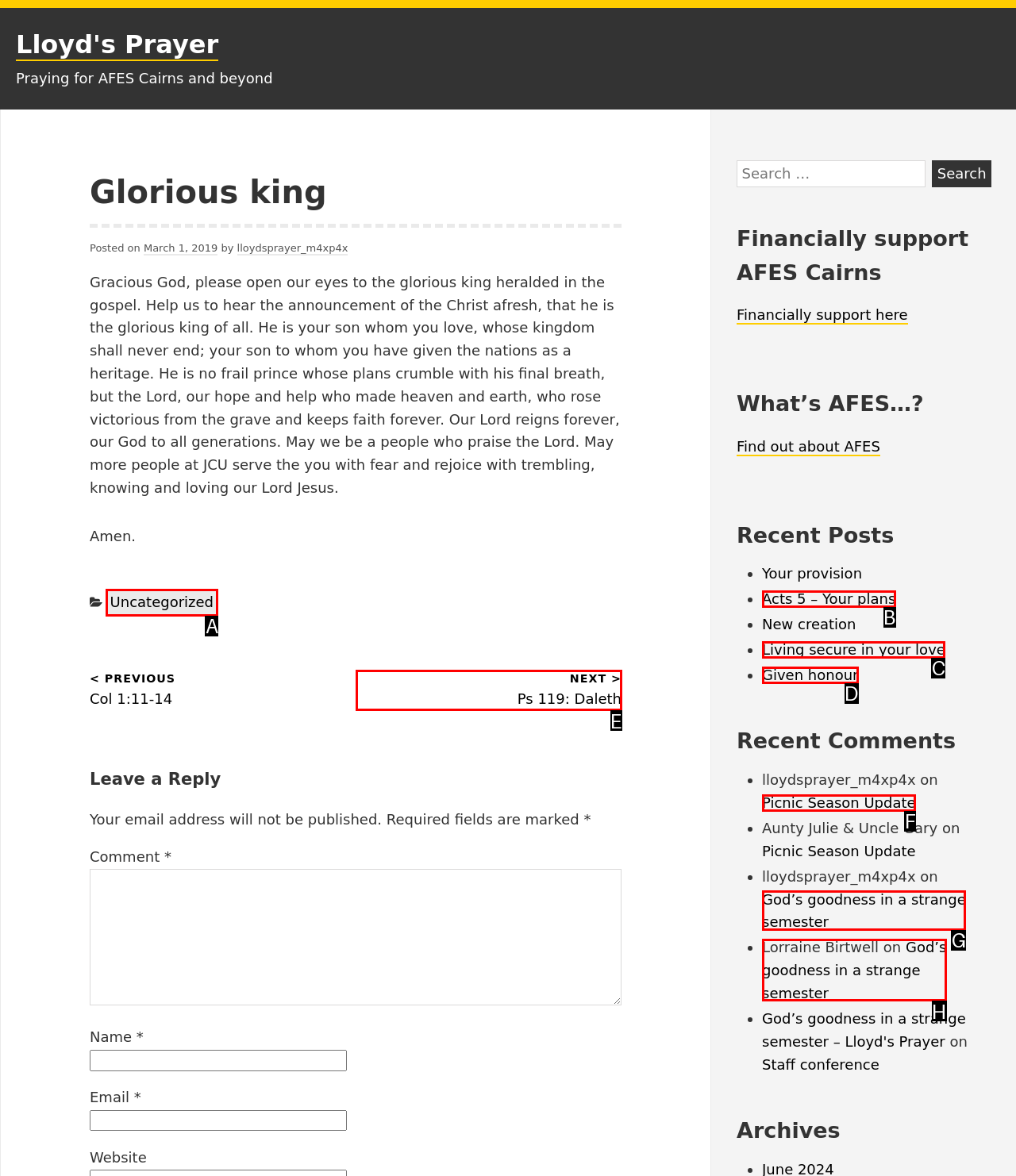Point out the option that best suits the description: Uncategorized
Indicate your answer with the letter of the selected choice.

A